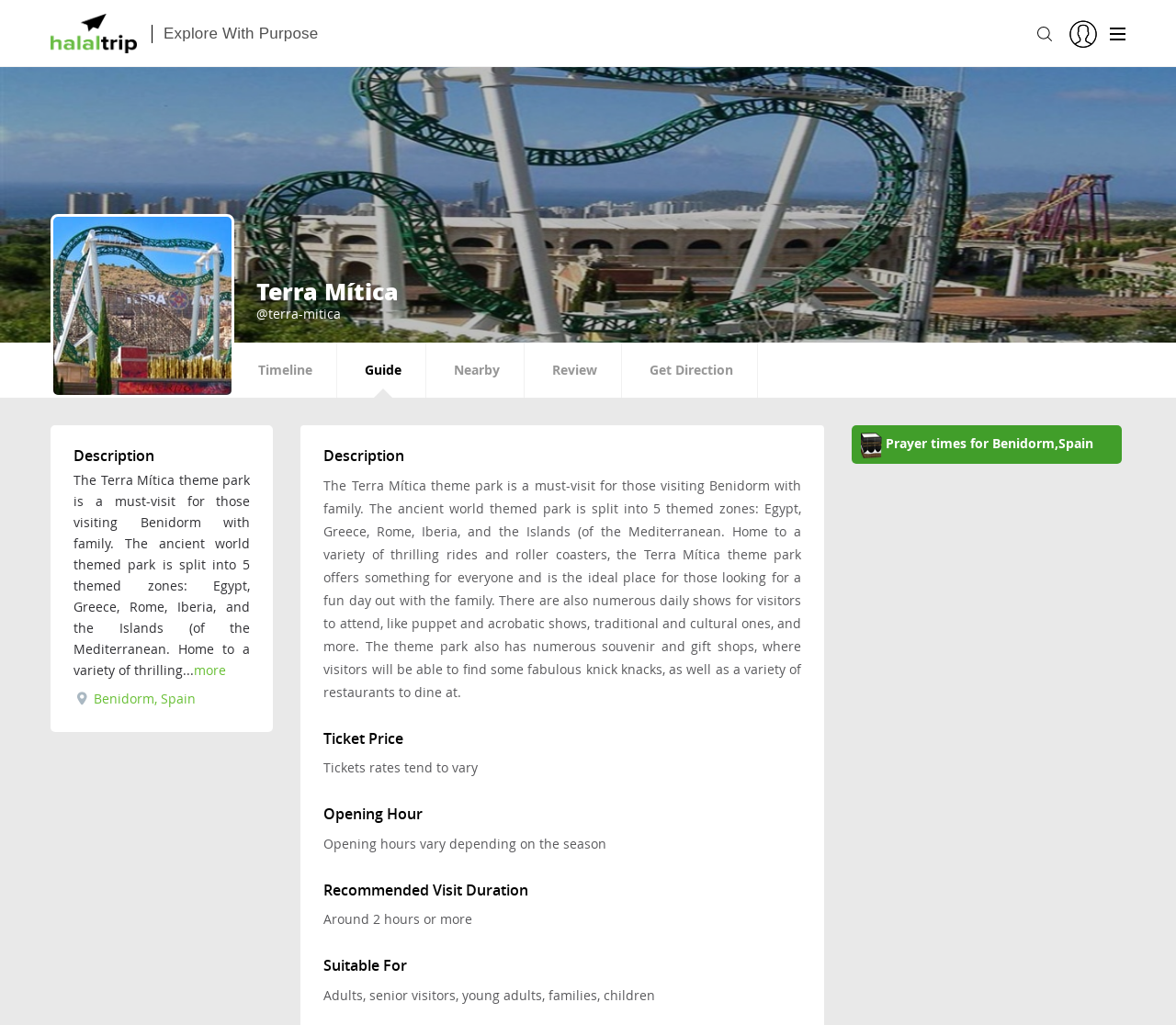Identify the bounding box coordinates of the region that needs to be clicked to carry out this instruction: "Input your email". Provide these coordinates as four float numbers ranging from 0 to 1, i.e., [left, top, right, bottom].

None